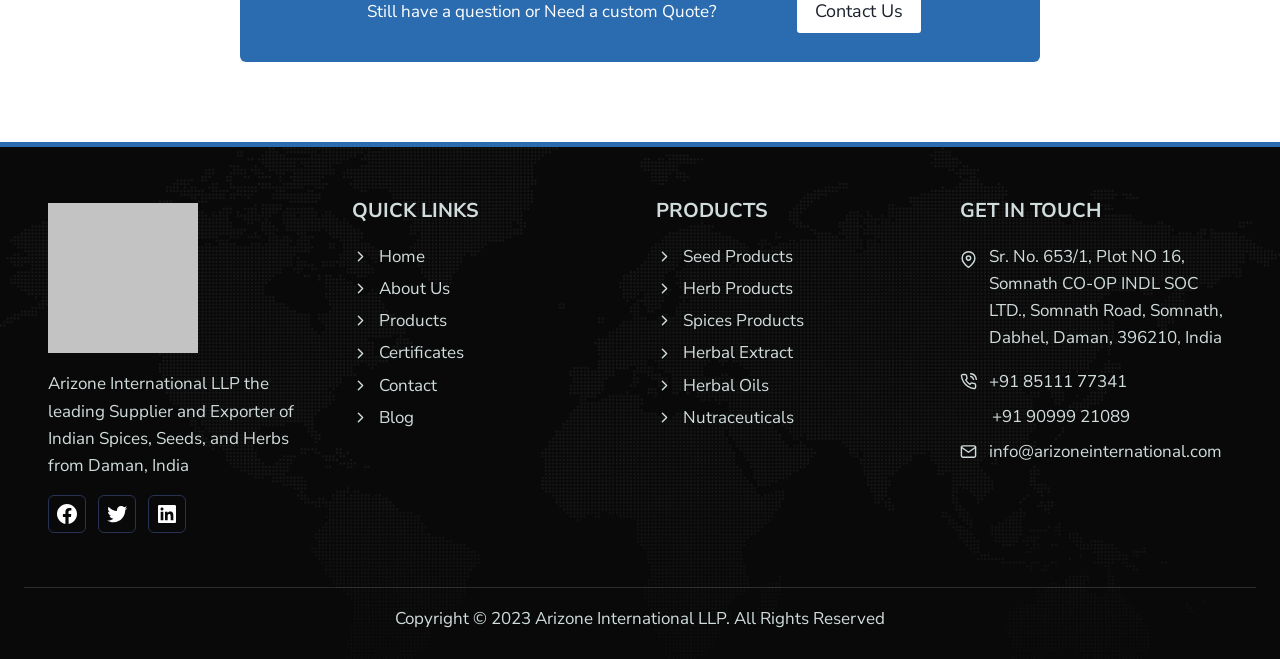Identify the bounding box coordinates for the region of the element that should be clicked to carry out the instruction: "Read the blog". The bounding box coordinates should be four float numbers between 0 and 1, i.e., [left, top, right, bottom].

[0.296, 0.616, 0.323, 0.654]